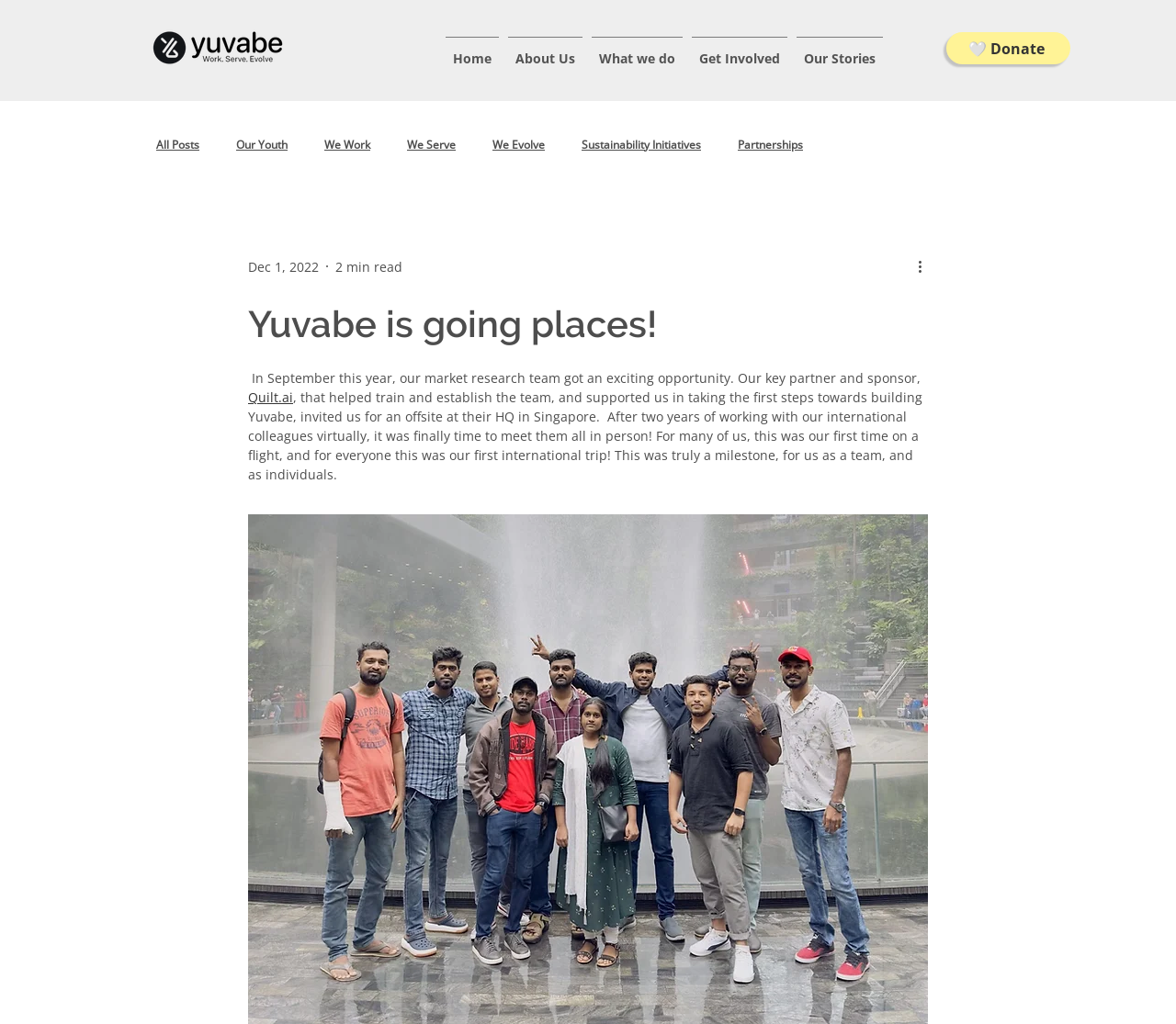Locate the bounding box coordinates of the element to click to perform the following action: 'Click the 'Donate' button'. The coordinates should be given as four float values between 0 and 1, in the form of [left, top, right, bottom].

[0.805, 0.031, 0.91, 0.063]